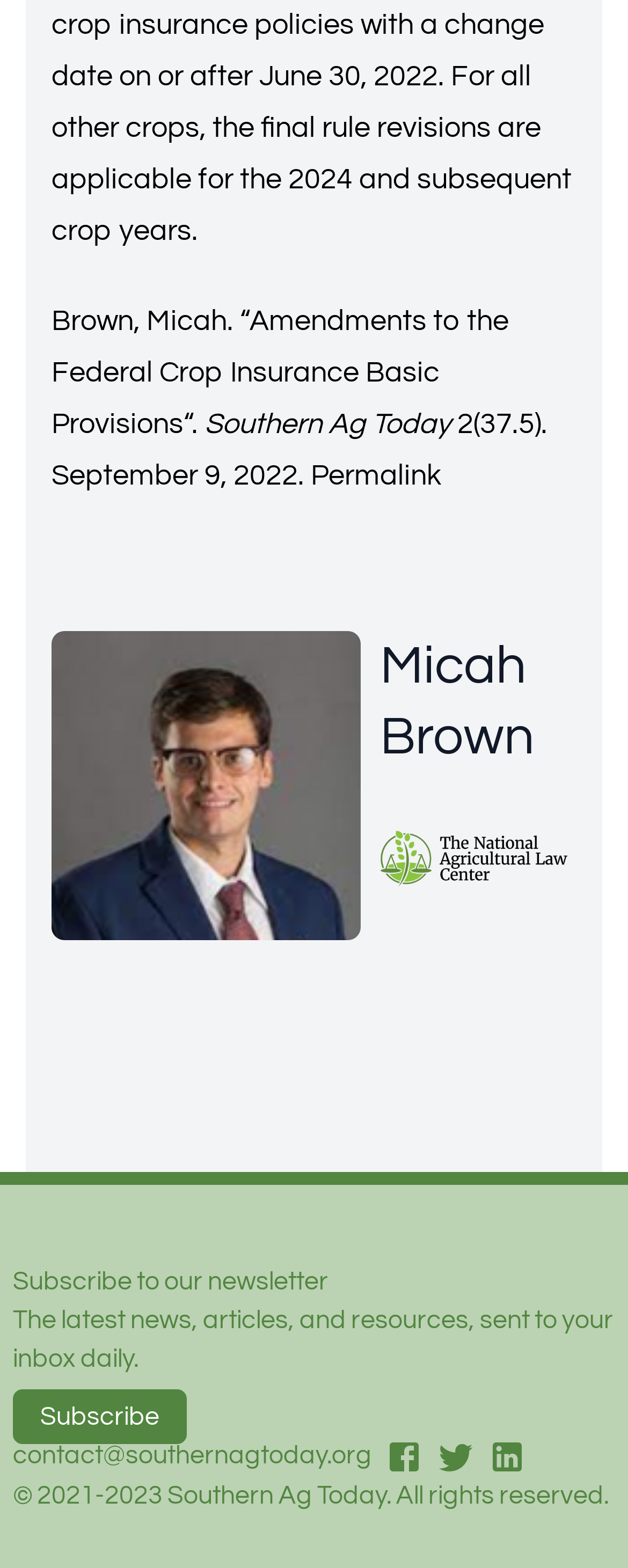Based on the image, please respond to the question with as much detail as possible:
What is the date of the article?

The date of the article can be found in the text '2(37.5). September 9, 2022.' which indicates the date of publication.